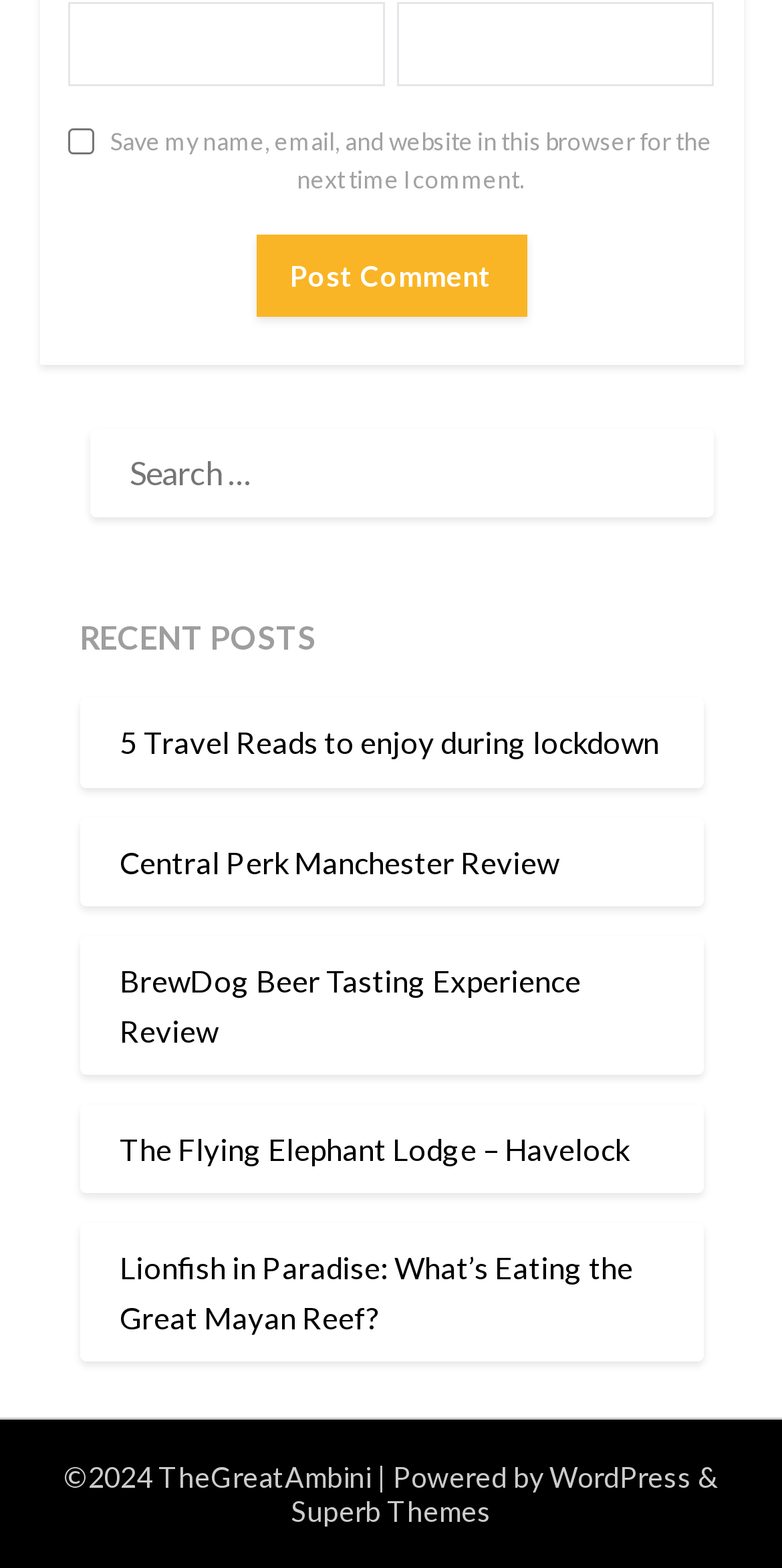How many links are under 'RECENT POSTS'?
Using the image as a reference, give a one-word or short phrase answer.

5